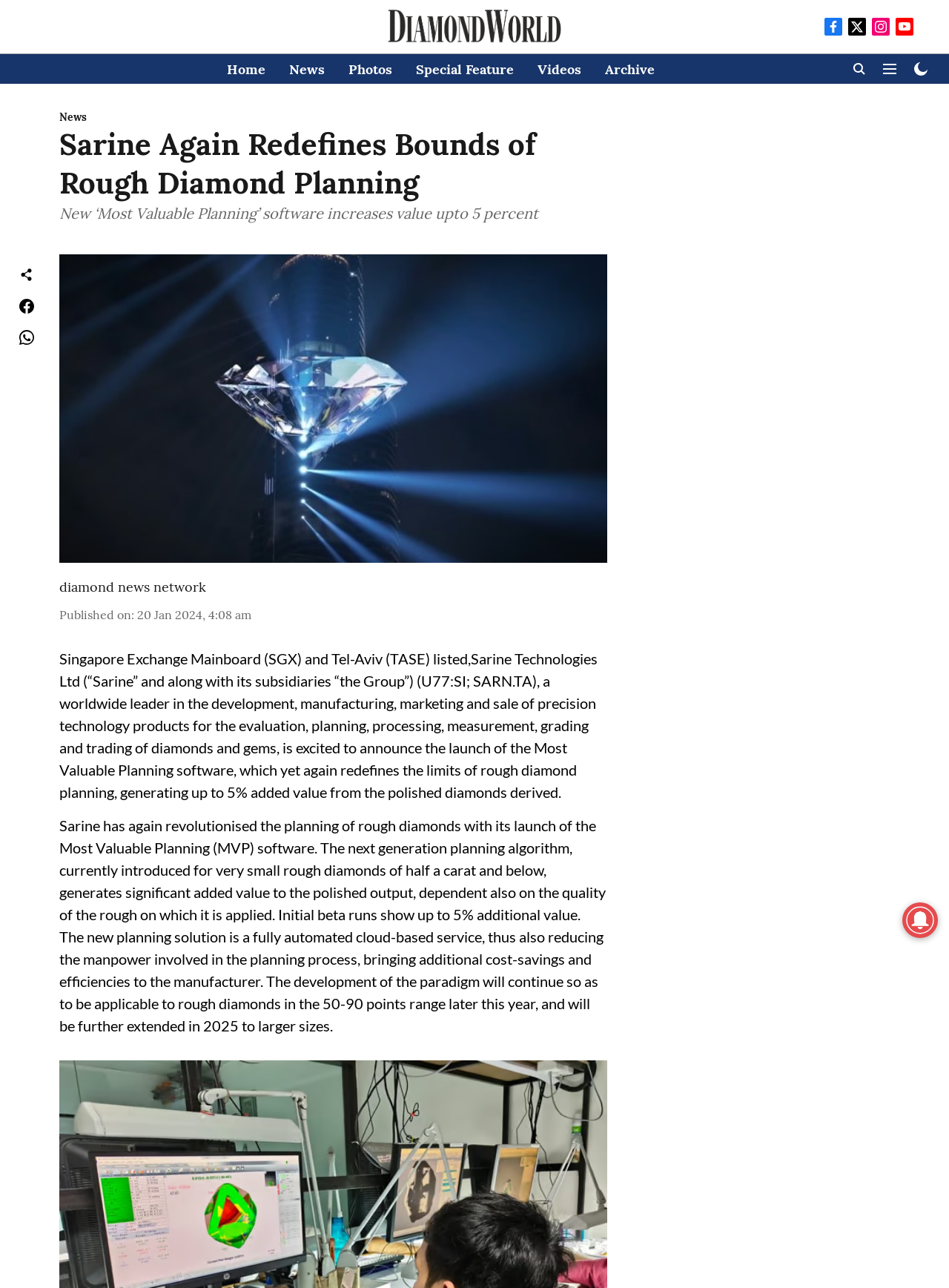What is the format of the new planning solution?
Please respond to the question with a detailed and well-explained answer.

I inferred the answer by reading the article content, specifically the sentence 'The new planning solution is a fully automated cloud-based service...' which describes the format of the solution.